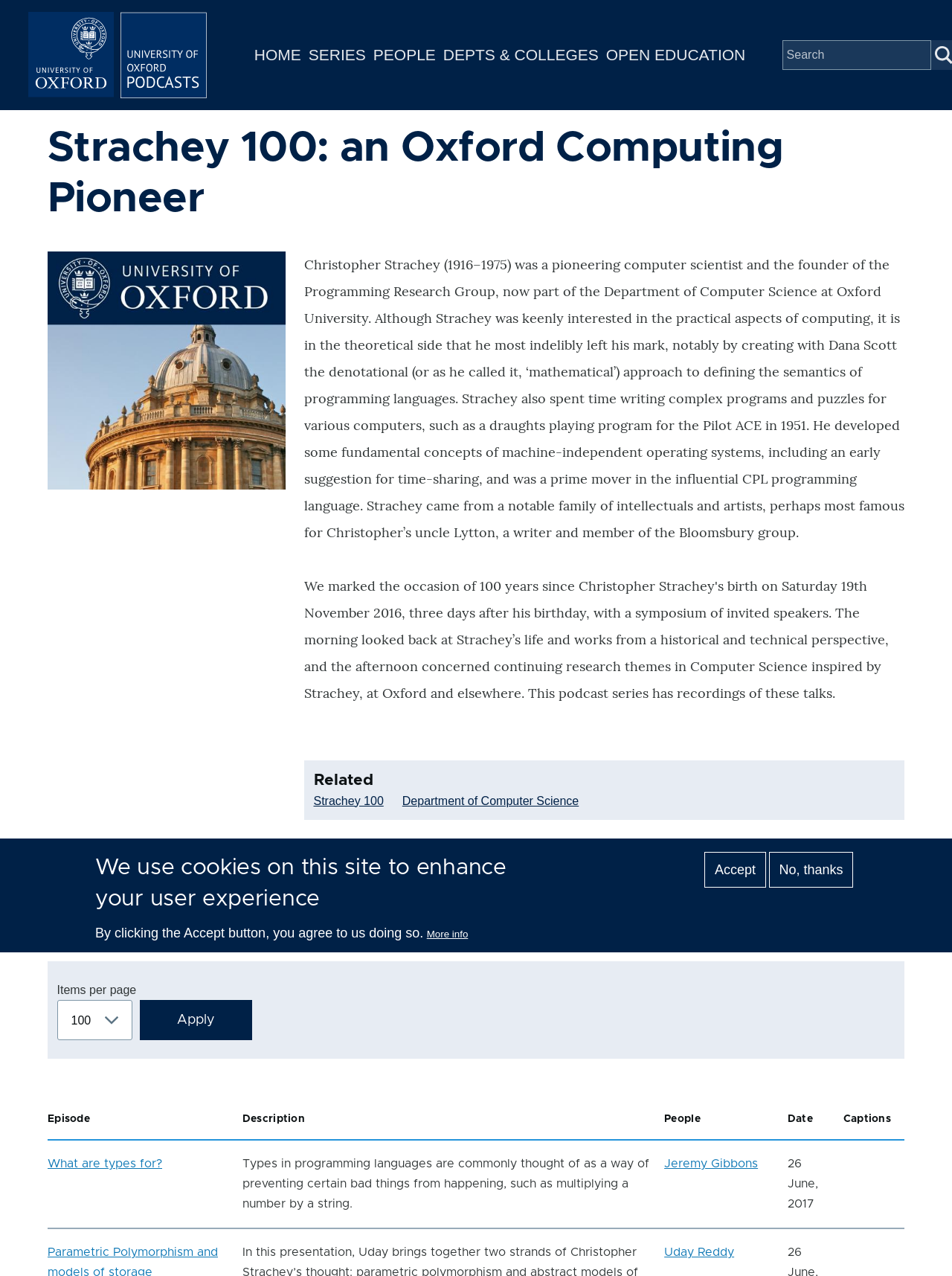Identify the bounding box coordinates of the clickable region required to complete the instruction: "Select an item from the navigation menu". The coordinates should be given as four float numbers within the range of 0 and 1, i.e., [left, top, right, bottom].

[0.248, 0.032, 0.791, 0.054]